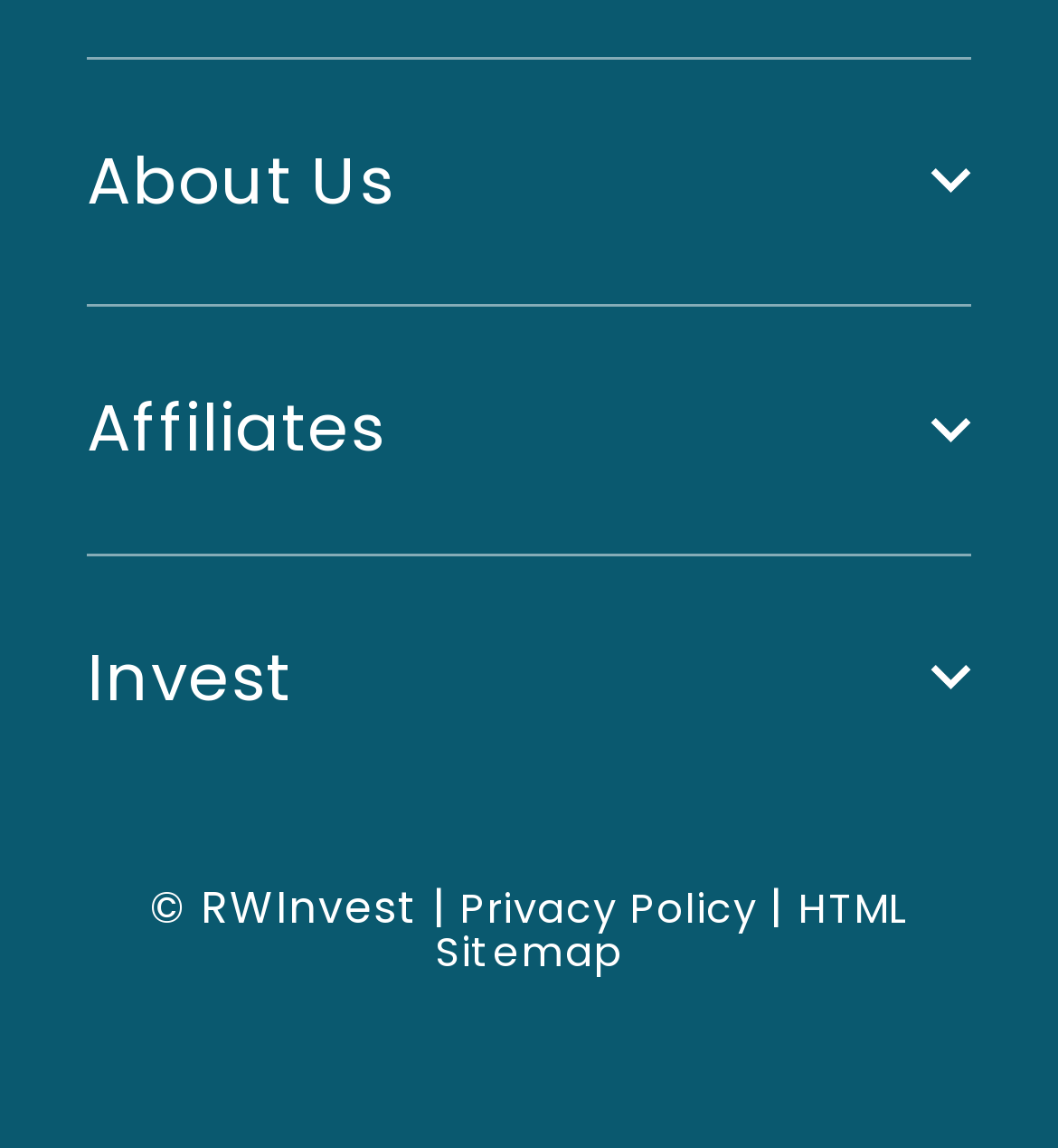Please answer the following question using a single word or phrase: 
What is the text next to the copyright symbol?

RWInvest |